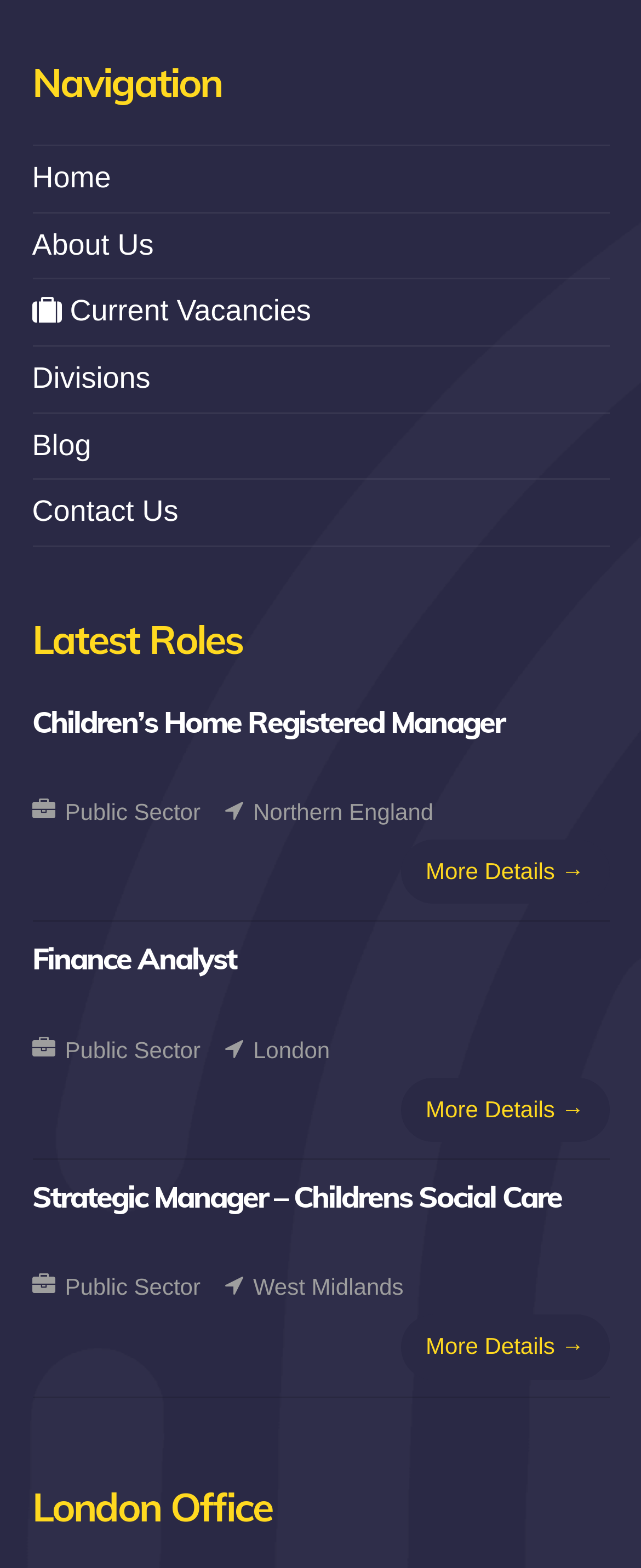Please provide the bounding box coordinates in the format (top-left x, top-left y, bottom-right x, bottom-right y). Remember, all values are floating point numbers between 0 and 1. What is the bounding box coordinate of the region described as: Children’s Home Registered Manager

[0.05, 0.448, 0.786, 0.472]